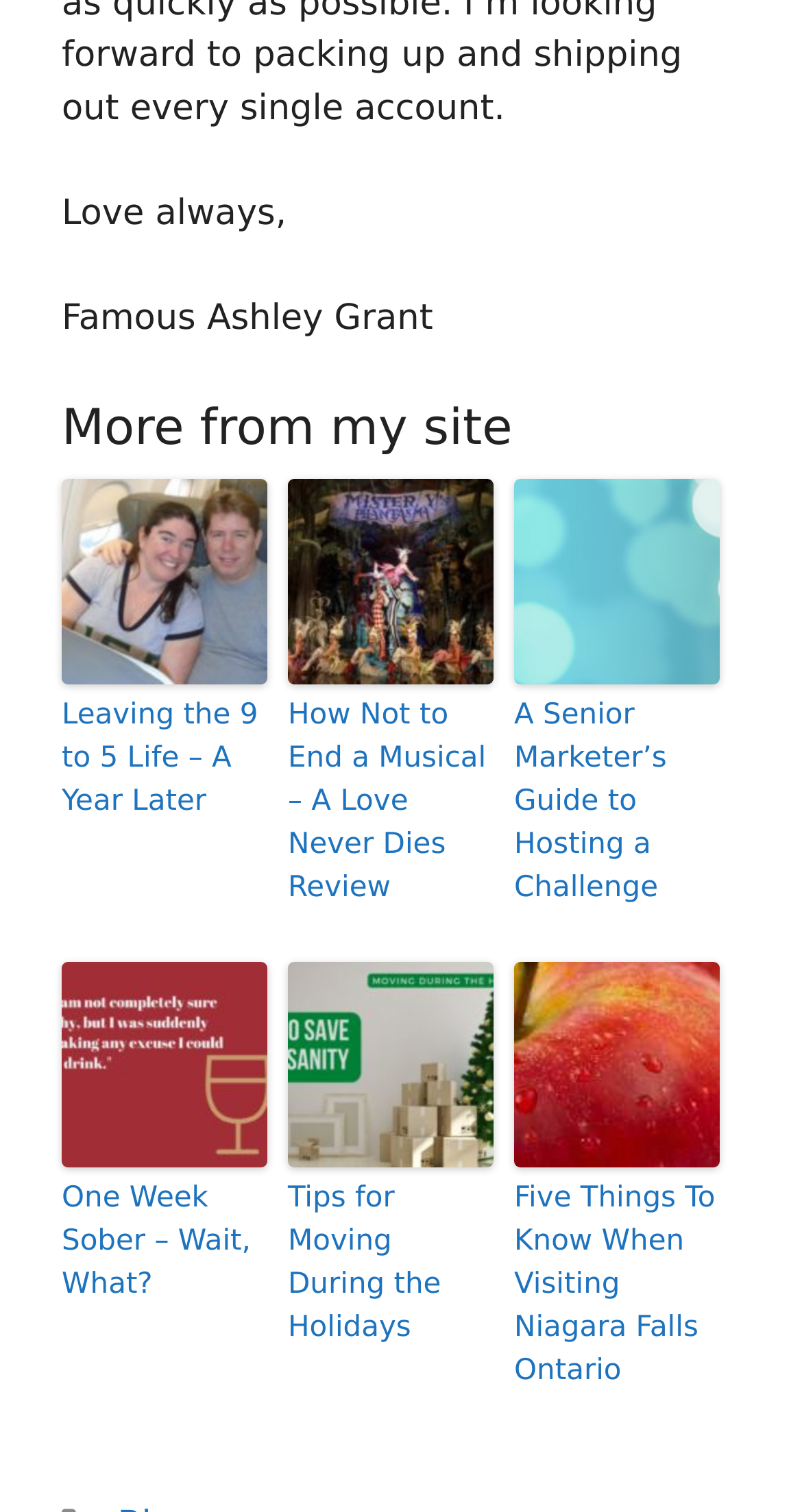Based on what you see in the screenshot, provide a thorough answer to this question: What is the theme of the webpage?

The webpage appears to be a personal blog, as it features a heading 'More from my site' and multiple links to different articles or posts, each with a personal tone and topic.